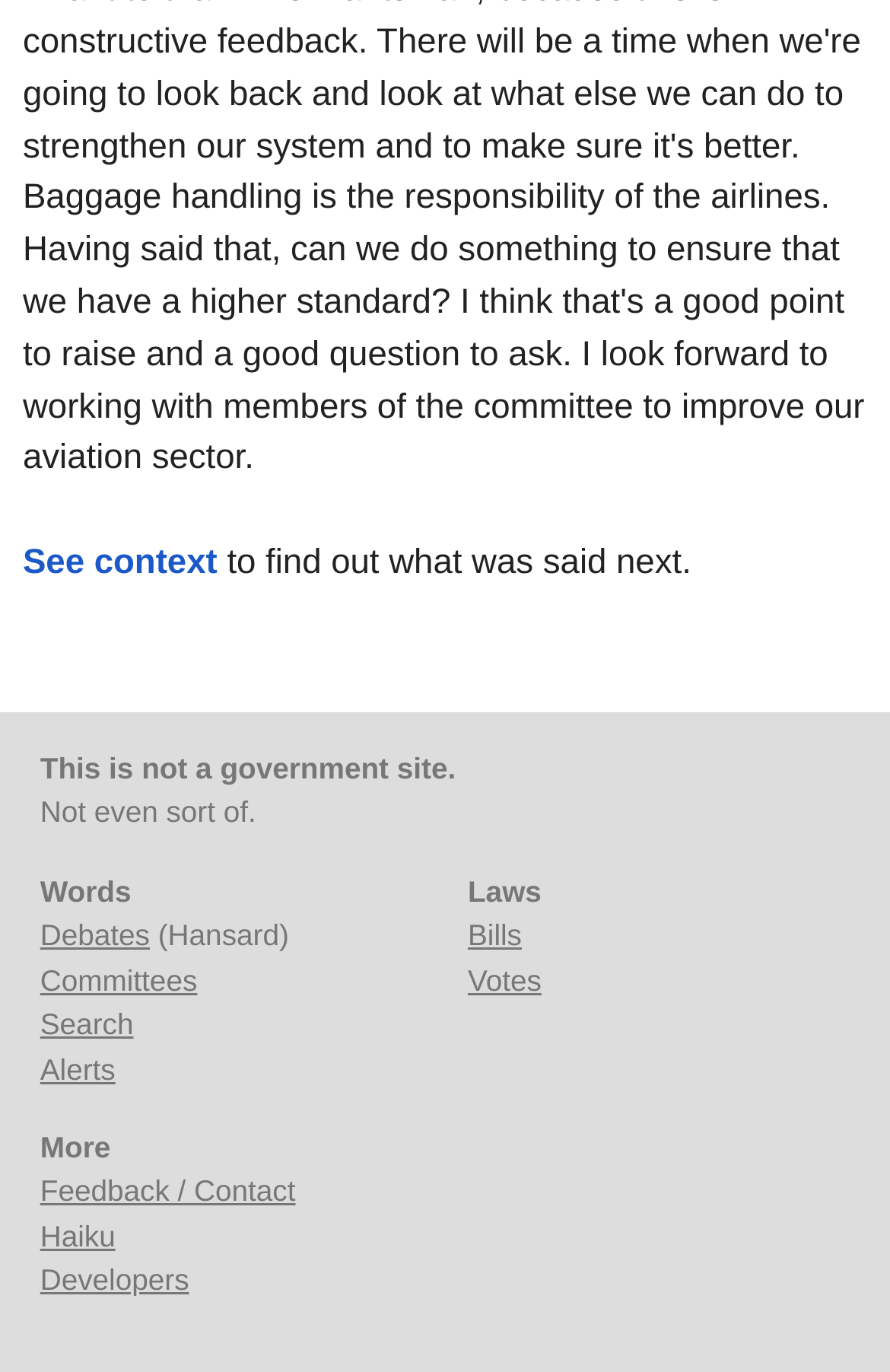How many static text elements are there in the contentinfo section?
Using the image, answer in one word or phrase.

5